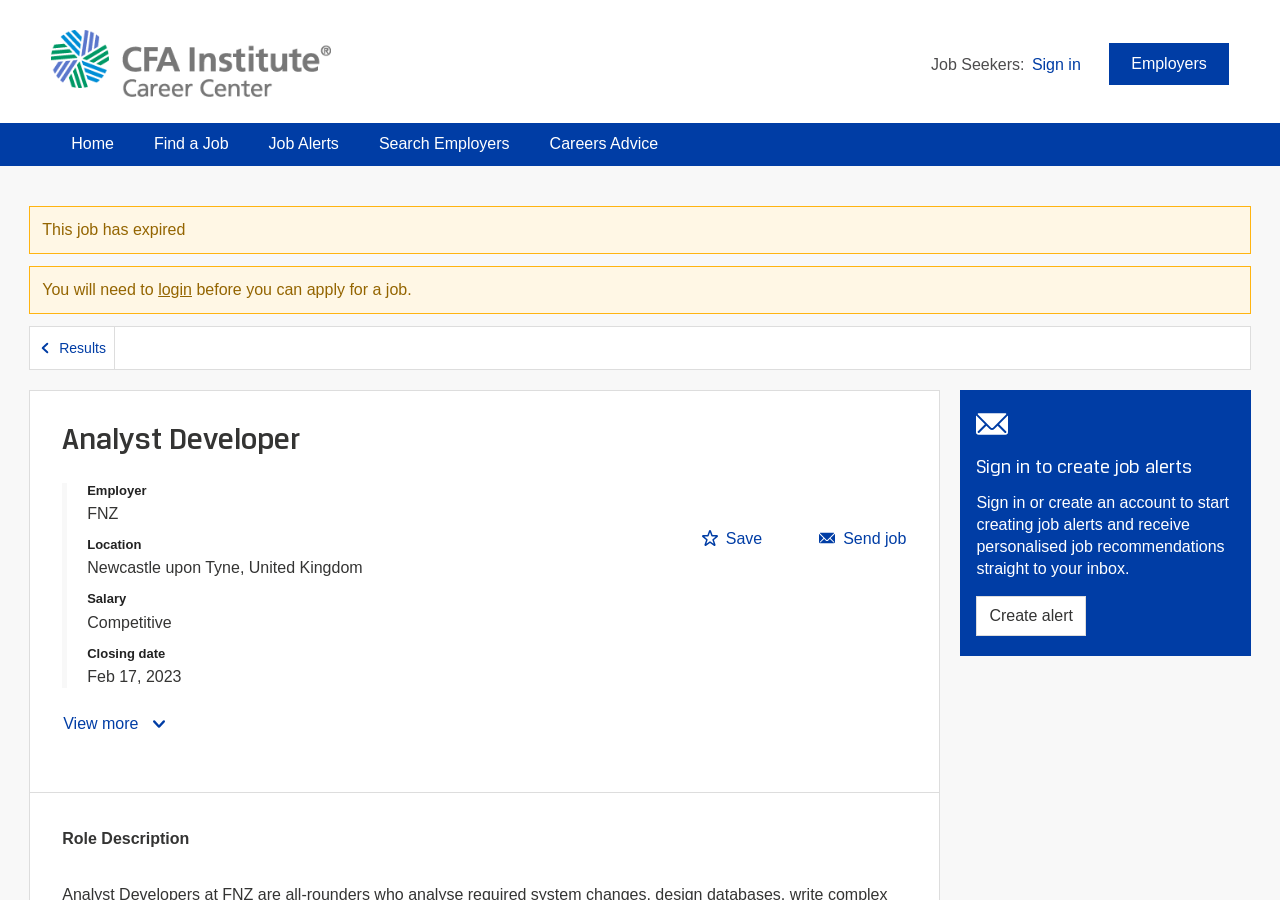Create an elaborate caption for the webpage.

This webpage is a job posting for an Analyst Developer position at FNZ in Newcastle upon Tyne, United Kingdom. At the top of the page, there is a logo for the CFA Institute Career Center and a navigation menu with links to the homepage, job search, job alerts, and careers advice. 

Below the navigation menu, there is an alert box indicating that the job has expired and users need to log in to apply for a job. 

The main content of the page is divided into sections. The first section displays the job title, "Analyst Developer", and a description list with details about the employer, location, salary, and closing date. 

Below the description list, there are two buttons: "View more" and "Save job" which allows users to add the job to their shortlist. There is also a link to "Send job" and a section with the role description. 

On the right side of the page, there is a section encouraging users to sign in to create job alerts and receive personalized job recommendations. This section includes a link to create an alert.